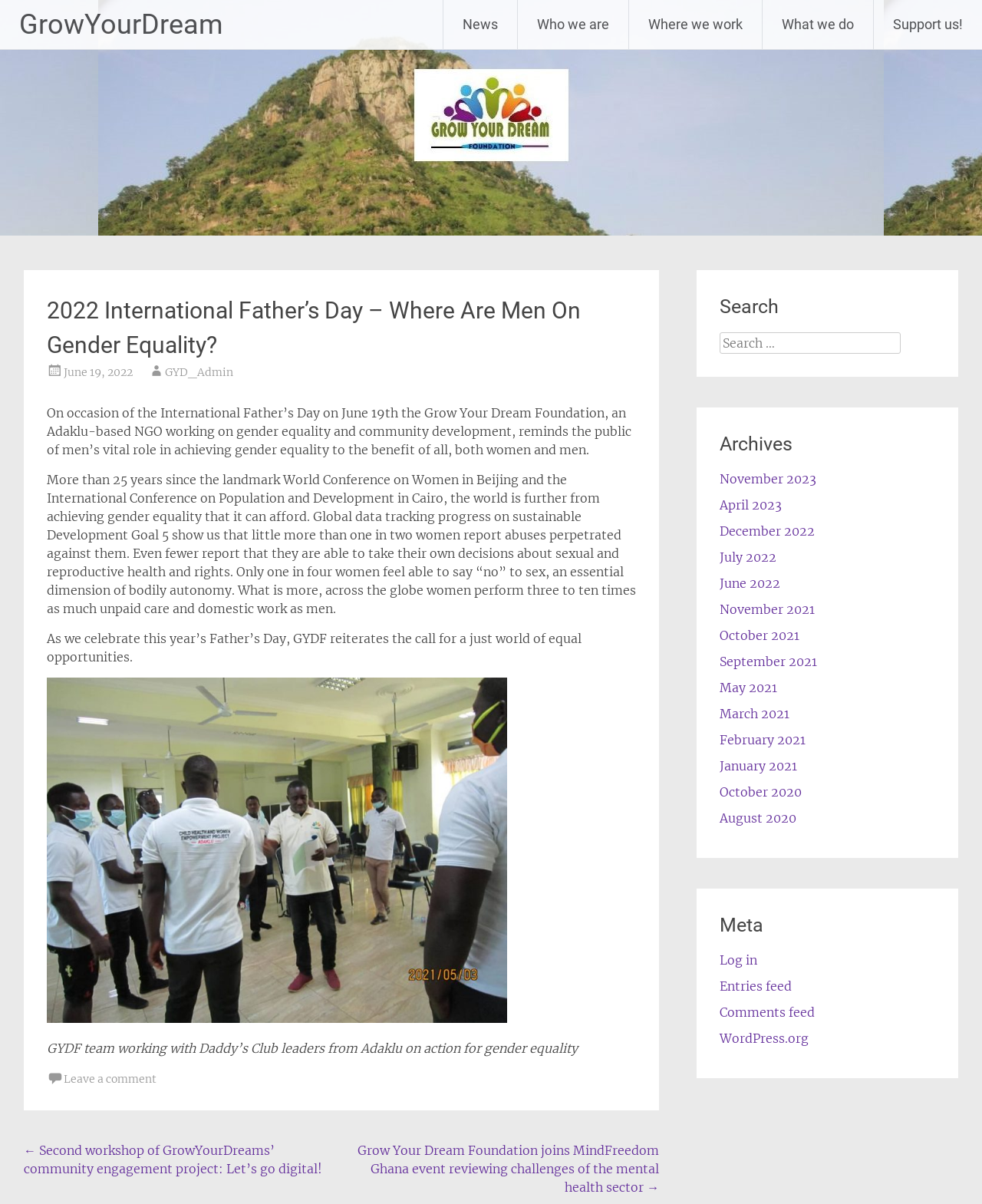Please identify the bounding box coordinates of the area I need to click to accomplish the following instruction: "Leave a comment".

[0.065, 0.89, 0.159, 0.902]